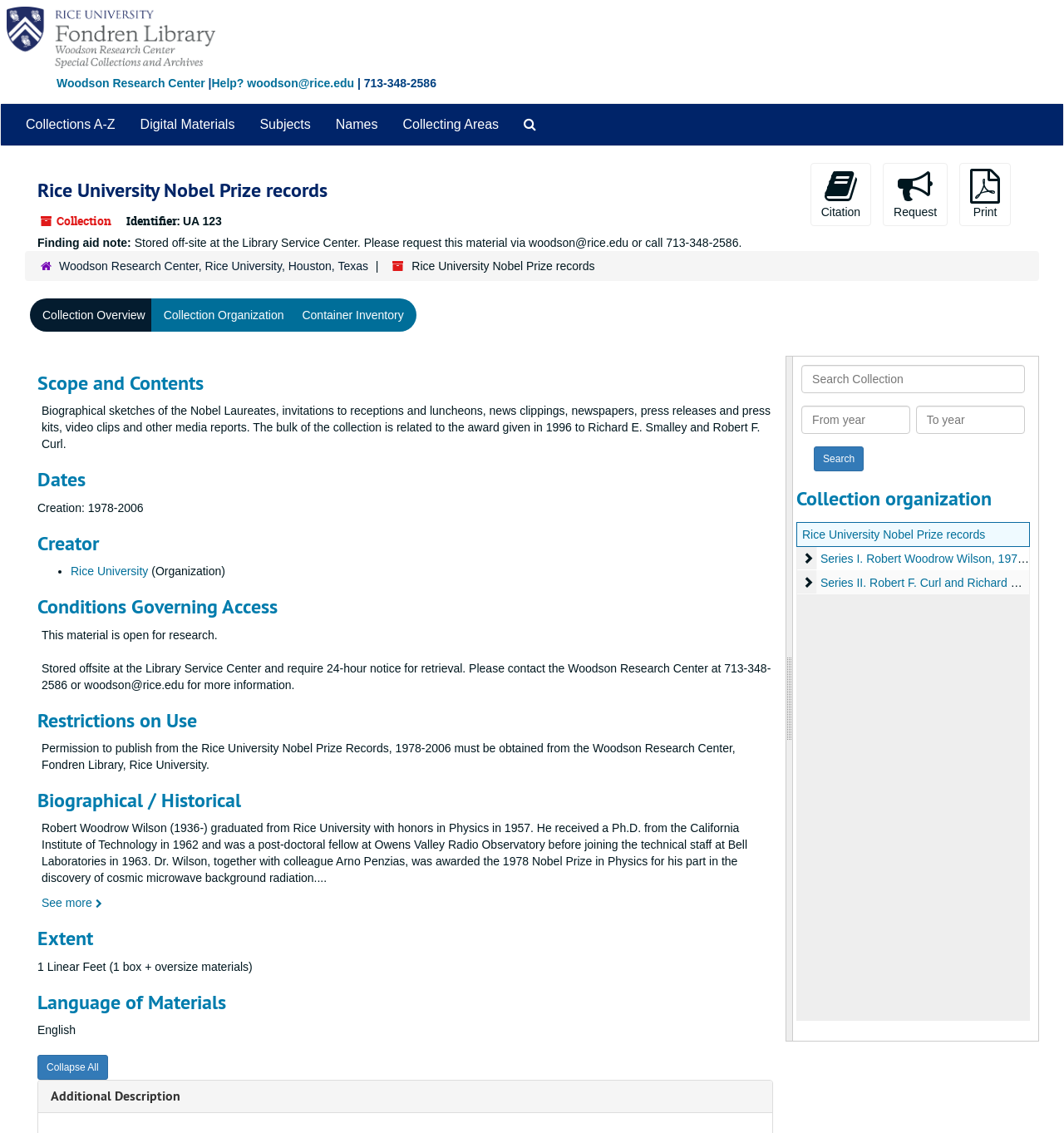Identify the bounding box coordinates of the area that should be clicked in order to complete the given instruction: "Request the material". The bounding box coordinates should be four float numbers between 0 and 1, i.e., [left, top, right, bottom].

[0.83, 0.144, 0.891, 0.2]